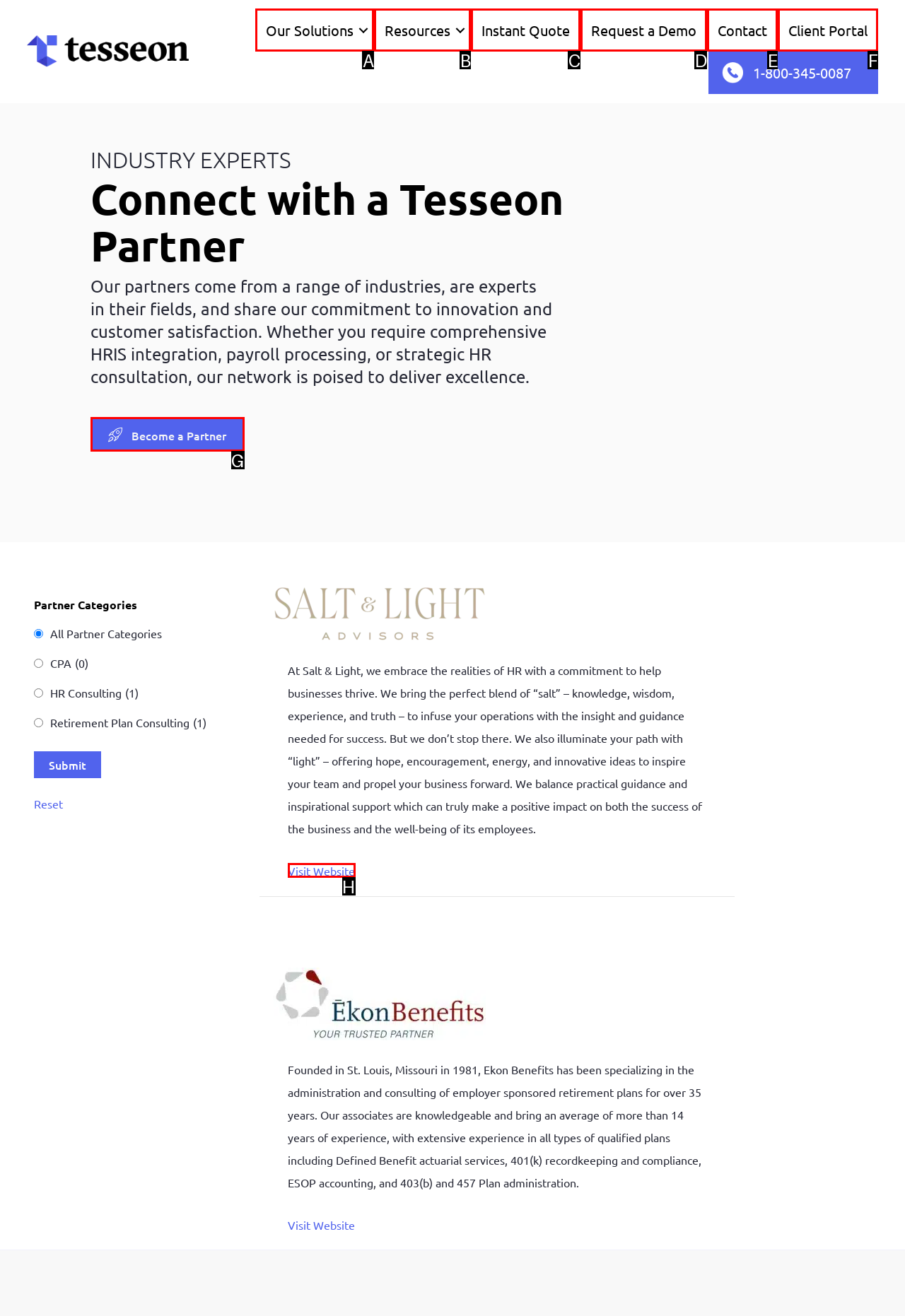Select the letter of the option that corresponds to: Instant Quote
Provide the letter from the given options.

C